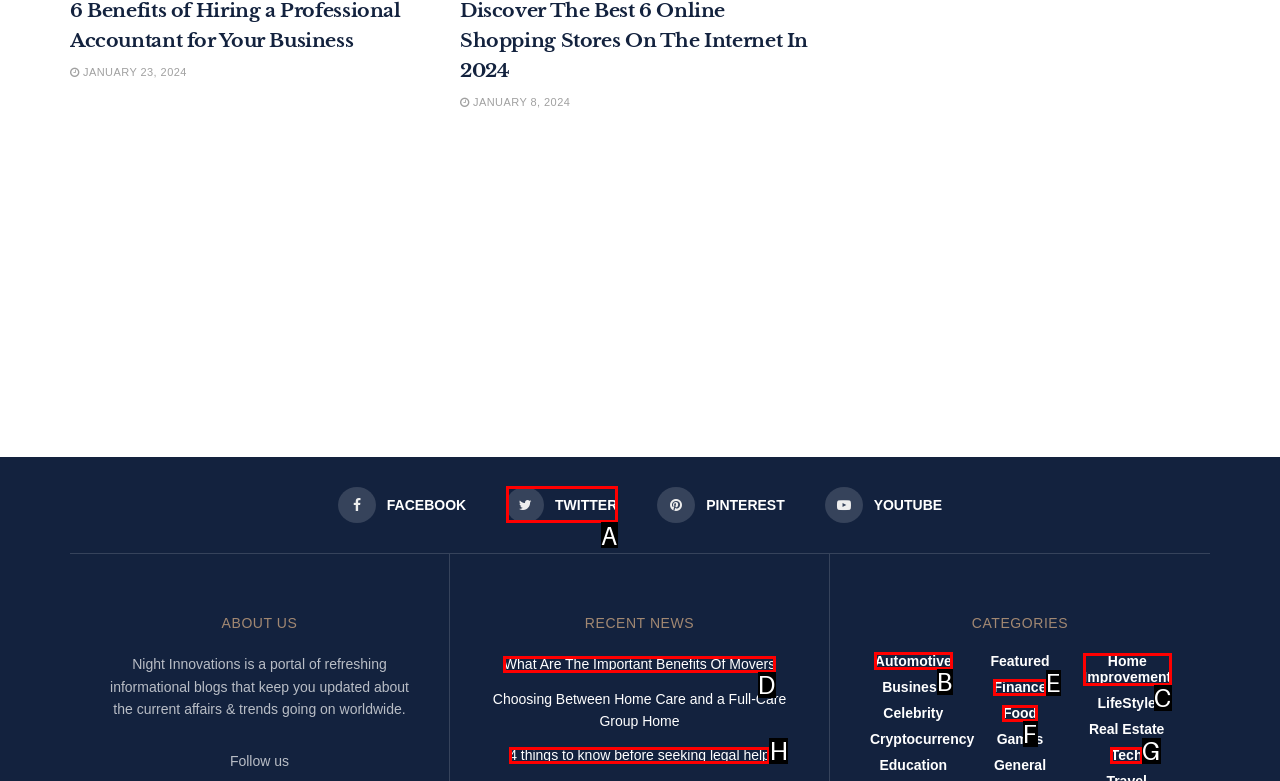Which option should I select to accomplish the task: Add to cart? Respond with the corresponding letter from the given choices.

None